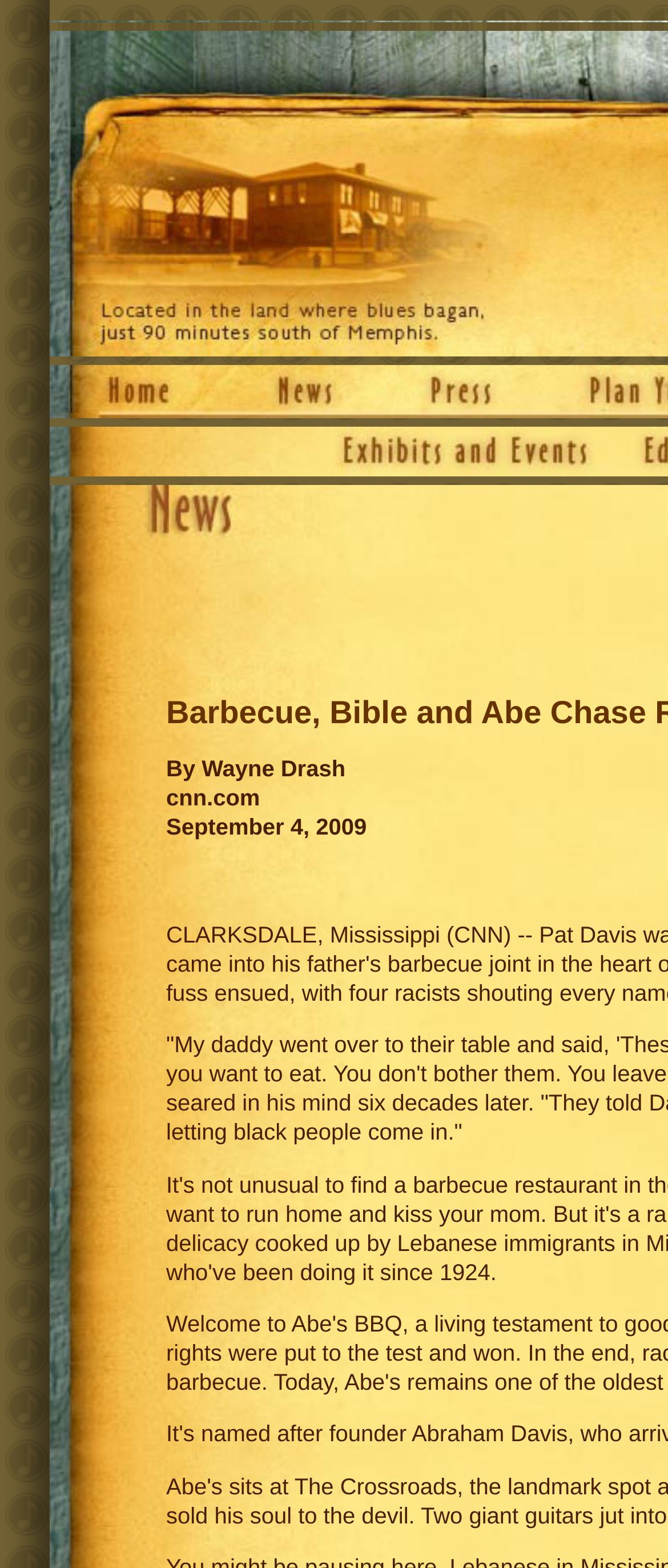Can you locate the main headline on this webpage and provide its text content?

Barbecue, Bible and Abe Chase Racism from Mississippi Rib Joint